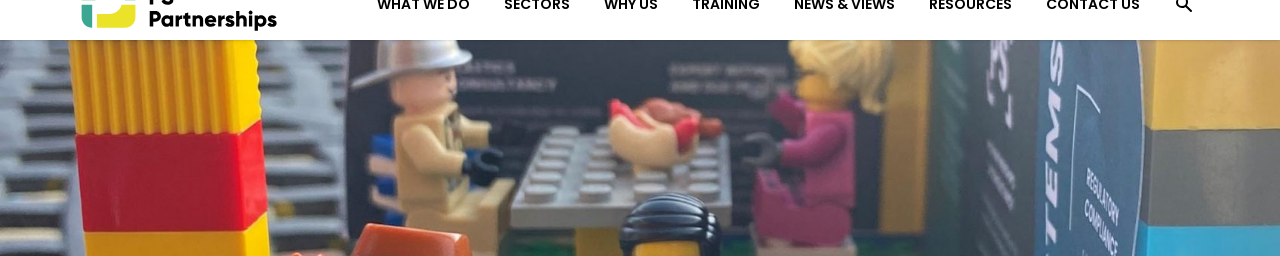What is the purpose of the whimsical display?
Use the screenshot to answer the question with a single word or phrase.

To emphasize conversations around regulatory compliance and sustainability